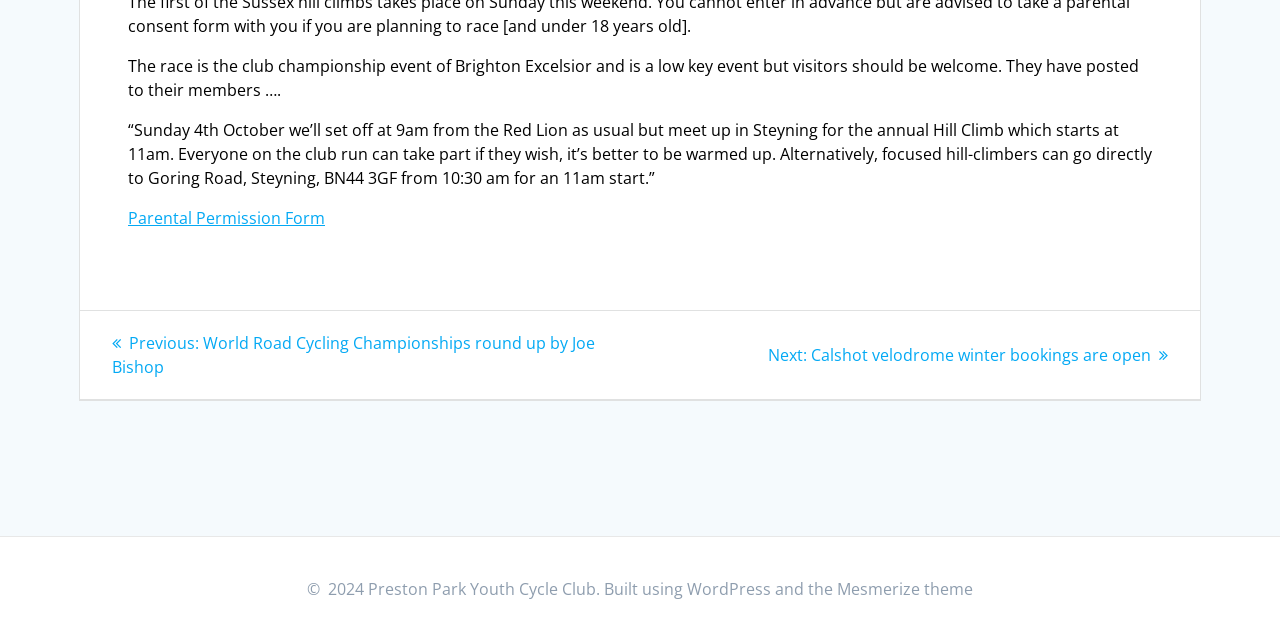Give the bounding box coordinates for this UI element: "Mesmerize theme". The coordinates should be four float numbers between 0 and 1, arranged as [left, top, right, bottom].

[0.654, 0.902, 0.76, 0.936]